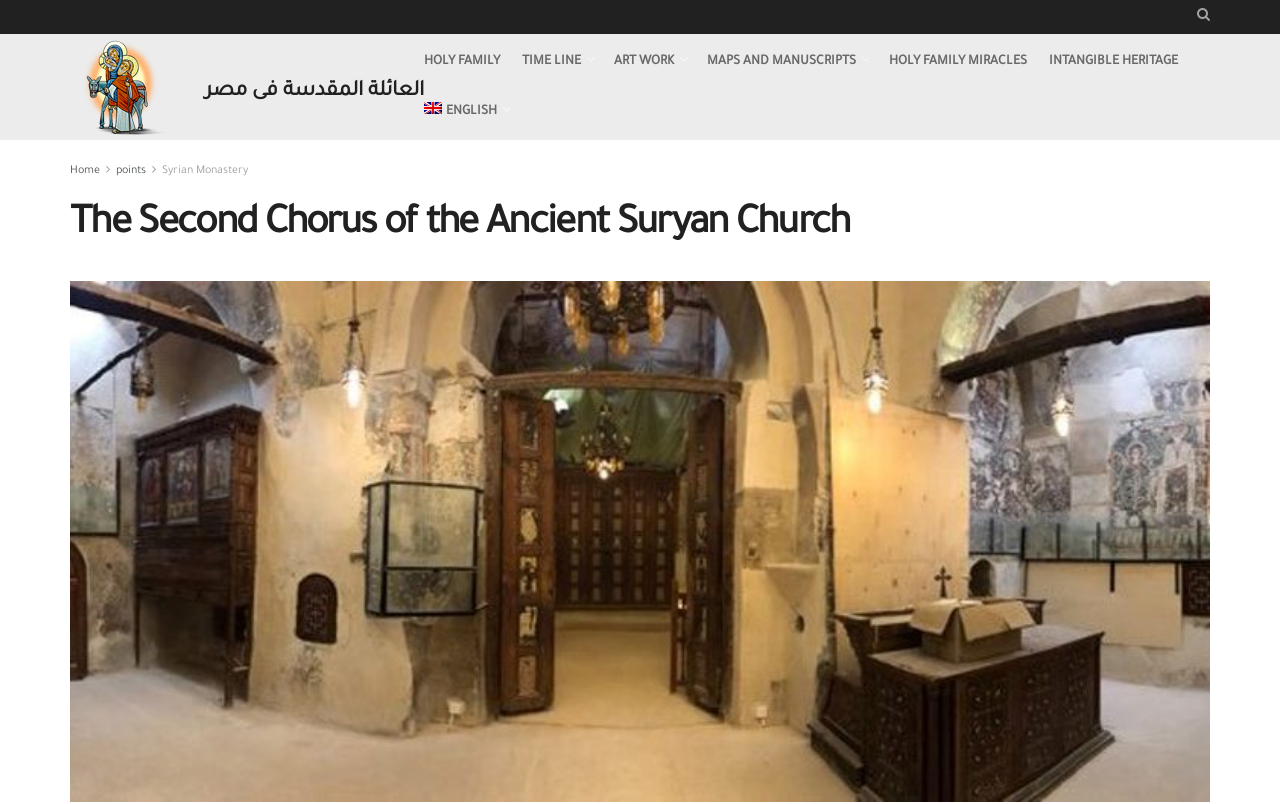Bounding box coordinates are specified in the format (top-left x, top-left y, bottom-right x, bottom-right y). All values are floating point numbers bounded between 0 and 1. Please provide the bounding box coordinate of the region this sentence describes: English

[0.331, 0.119, 0.397, 0.158]